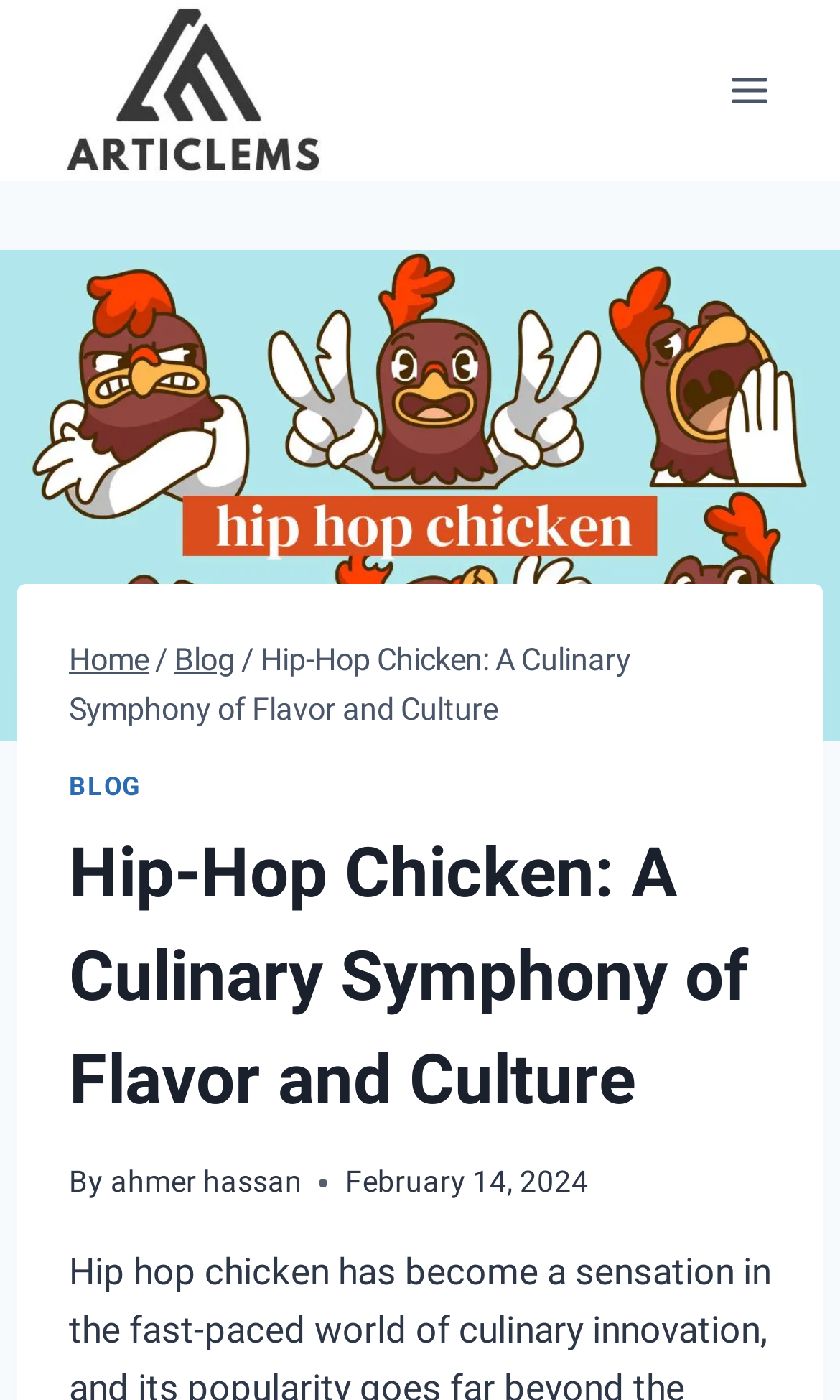What is the author of the current article?
Provide a detailed and extensive answer to the question.

I found the author's name by looking at the text following the 'By' label, which is 'ahmer hassan'.